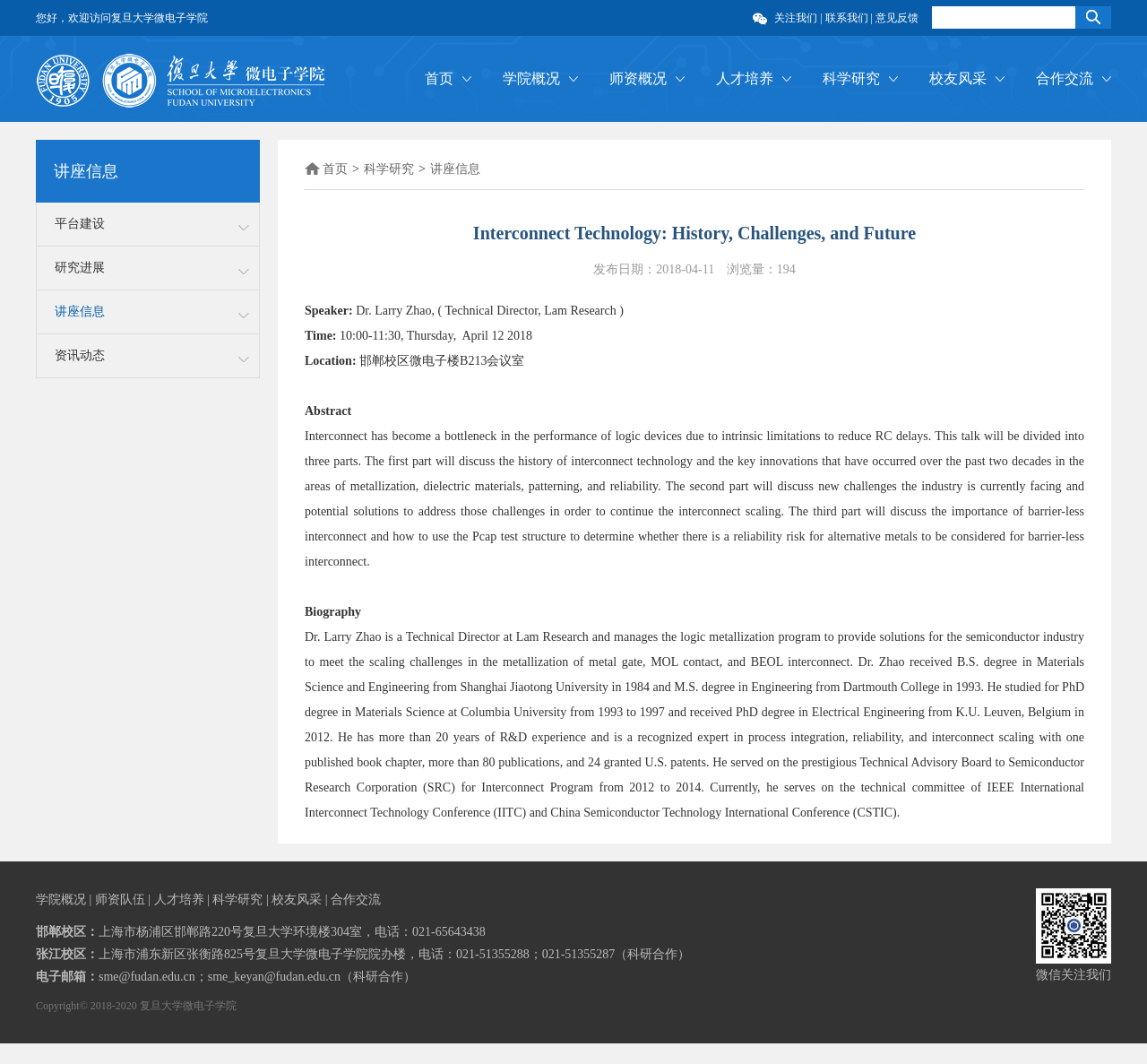Generate a thorough explanation of the webpage's elements.

This webpage is about the School of Microelectronics at Fudan University. At the top, there is a welcome message in Chinese, followed by a search box and a button. To the right of the search box, there is a small image and three links: "关注我们" (Follow us), "|" (a separator), and "联系我们" (Contact us).

Below the welcome message, there is a navigation menu with links to various sections of the website, including "首页" (Home), "学院概况" (About the School), "师资概况" (Faculty), "人才培养" (Talent Cultivation), "科学研究" (Scientific Research), "校友风采" (Alumni), and "合作交流" (Cooperation and Exchange).

The main content of the webpage is about a lecture titled "Interconnect Technology: History, Challenges, and Future" by Dr. Larry Zhao, Technical Director at Lam Research. The lecture information includes the date, time, location, and abstract. There is also a biography of Dr. Zhao, which lists his education, work experience, and achievements.

At the bottom of the webpage, there are links to various sections of the website, including "学院概况" (About the School), "师资队伍" (Faculty), "人才培养" (Talent Cultivation), "科学研究" (Scientific Research), "校友风采" (Alumni), and "合作交流" (Cooperation and Exchange). There is also contact information for the school, including addresses, phone numbers, and email addresses. Finally, there is a copyright notice at the very bottom of the webpage.